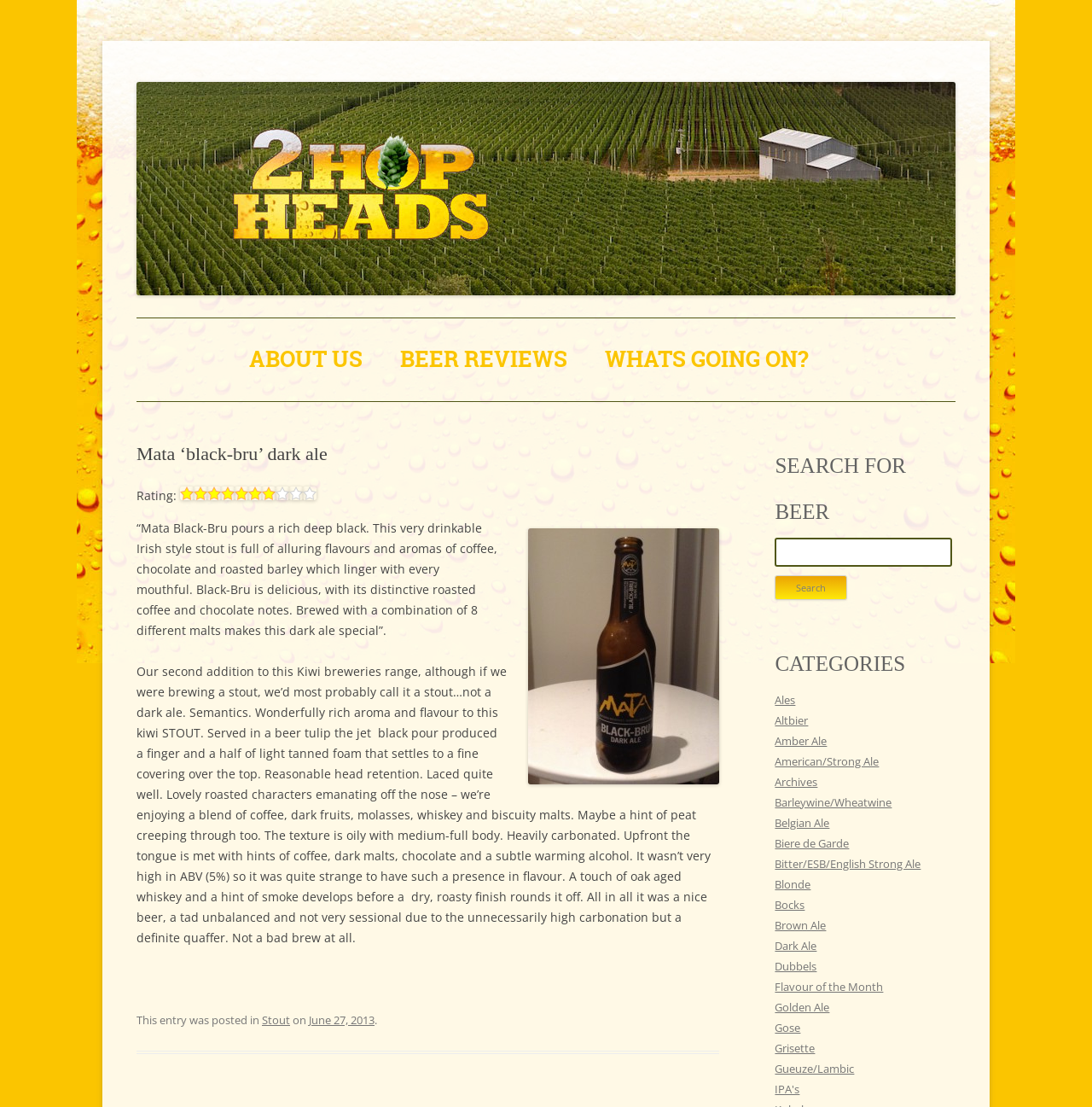Can you extract the headline from the webpage for me?

2 Hop Heads